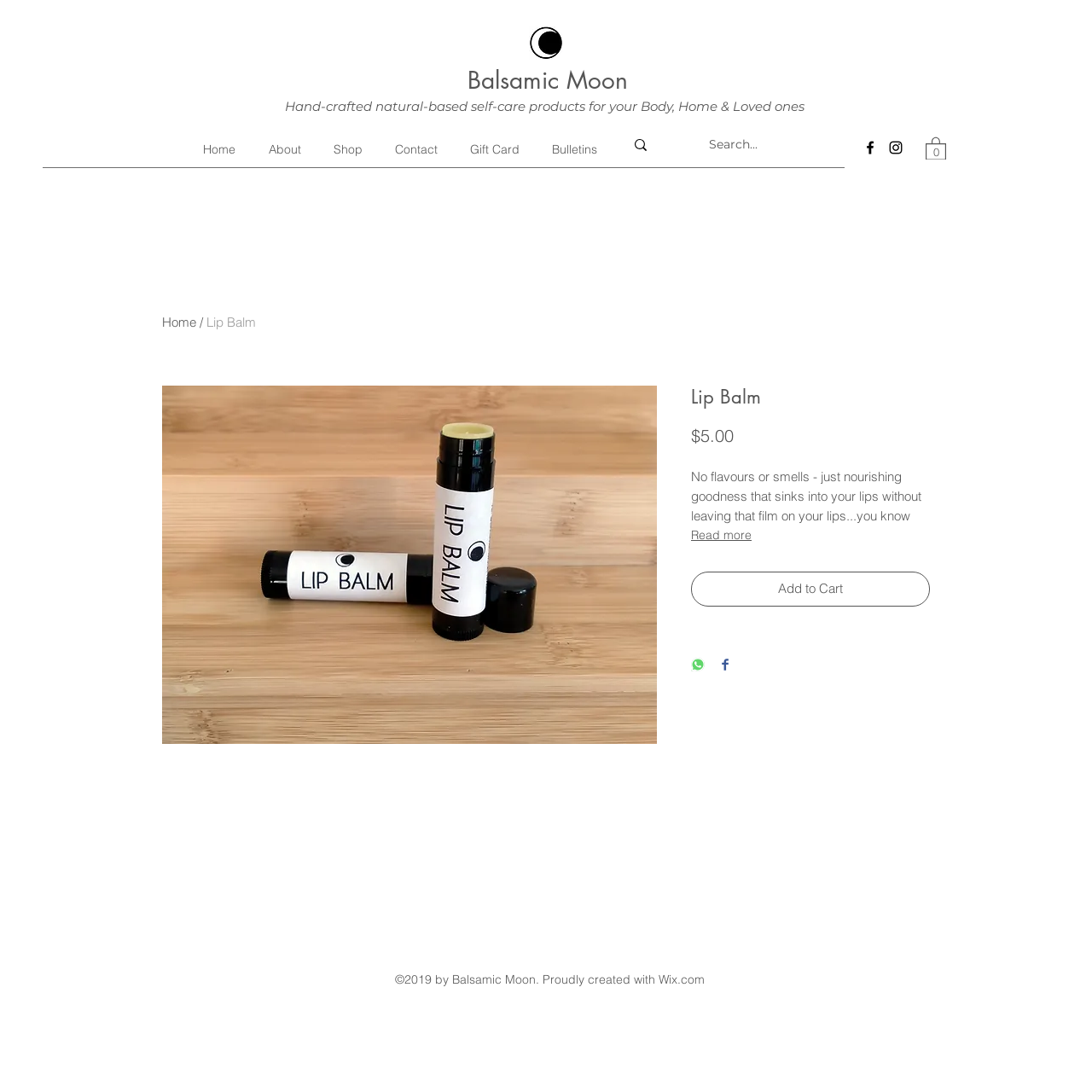Answer this question using a single word or a brief phrase:
What is the copyright information at the bottom of the page?

©2019 by Balsamic Moon